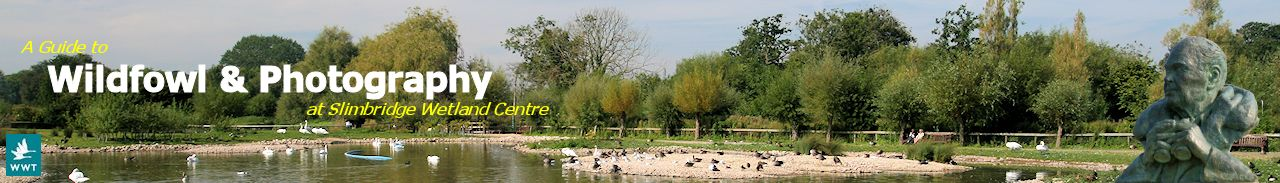Break down the image and provide a full description, noting any significant aspects.

The image serves as a banner for "A Guide to Wildfowl & Photography at Slimbridge Wetland Centre," featuring a picturesque view of the center's wetlands. The serene landscape includes lush greenery with a variety of trees lining a tranquil water body, where various wildfowl can be seen. The scene captures the essence of nature and wildlife, highlighting the center’s purpose of showcasing and conserving wetland biodiversity. A statue of a figure, likely representing a naturalist or conservationist, is seen in the foreground, adding a touch of artistry to the setting. The overall ambiance promotes appreciation for wildlife and encourages photography enthusiasts to explore the beauty of the Slimbridge Wetland Centre.